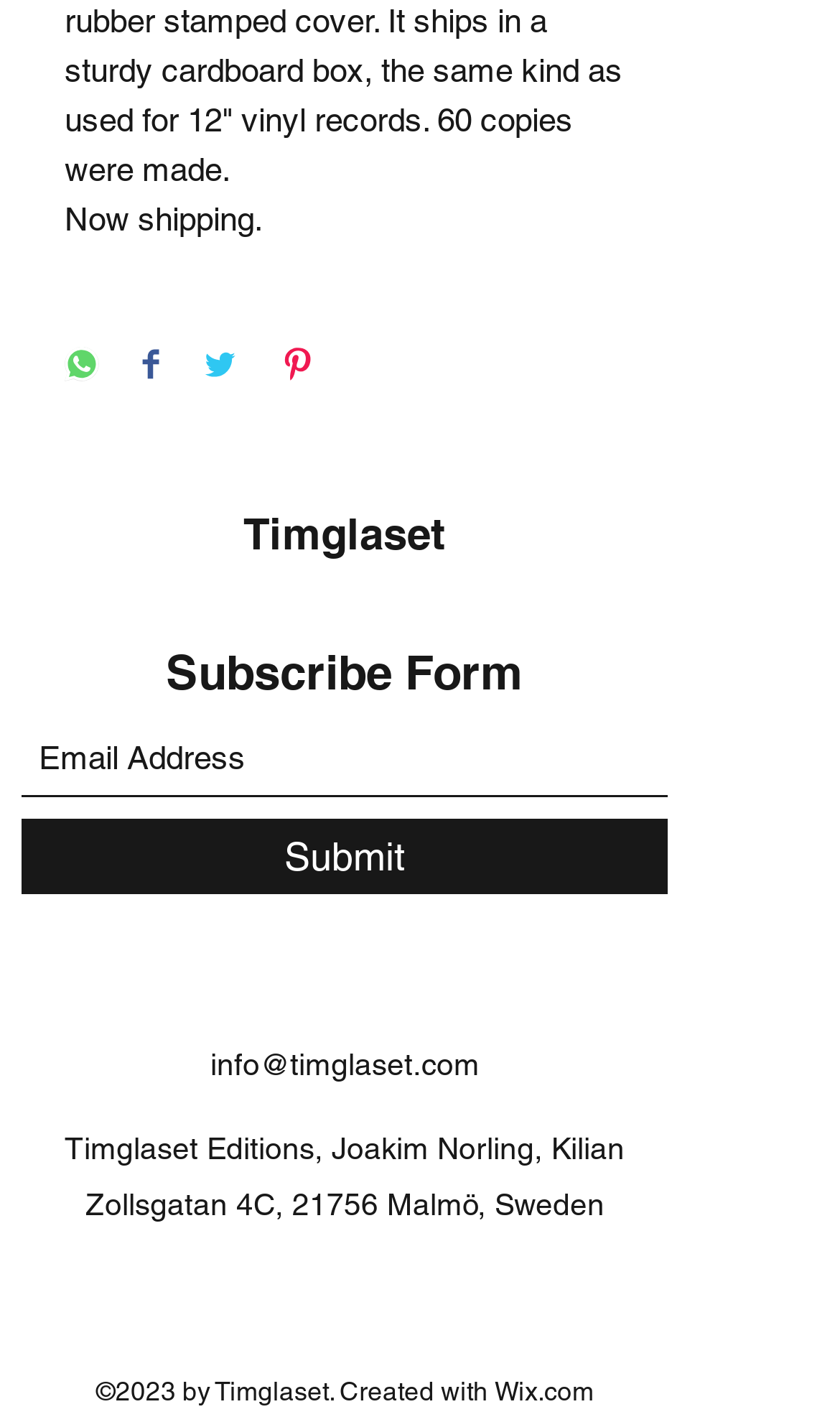Please identify the bounding box coordinates of the element that needs to be clicked to execute the following command: "Check out the best lawn mowers". Provide the bounding box using four float numbers between 0 and 1, formatted as [left, top, right, bottom].

None